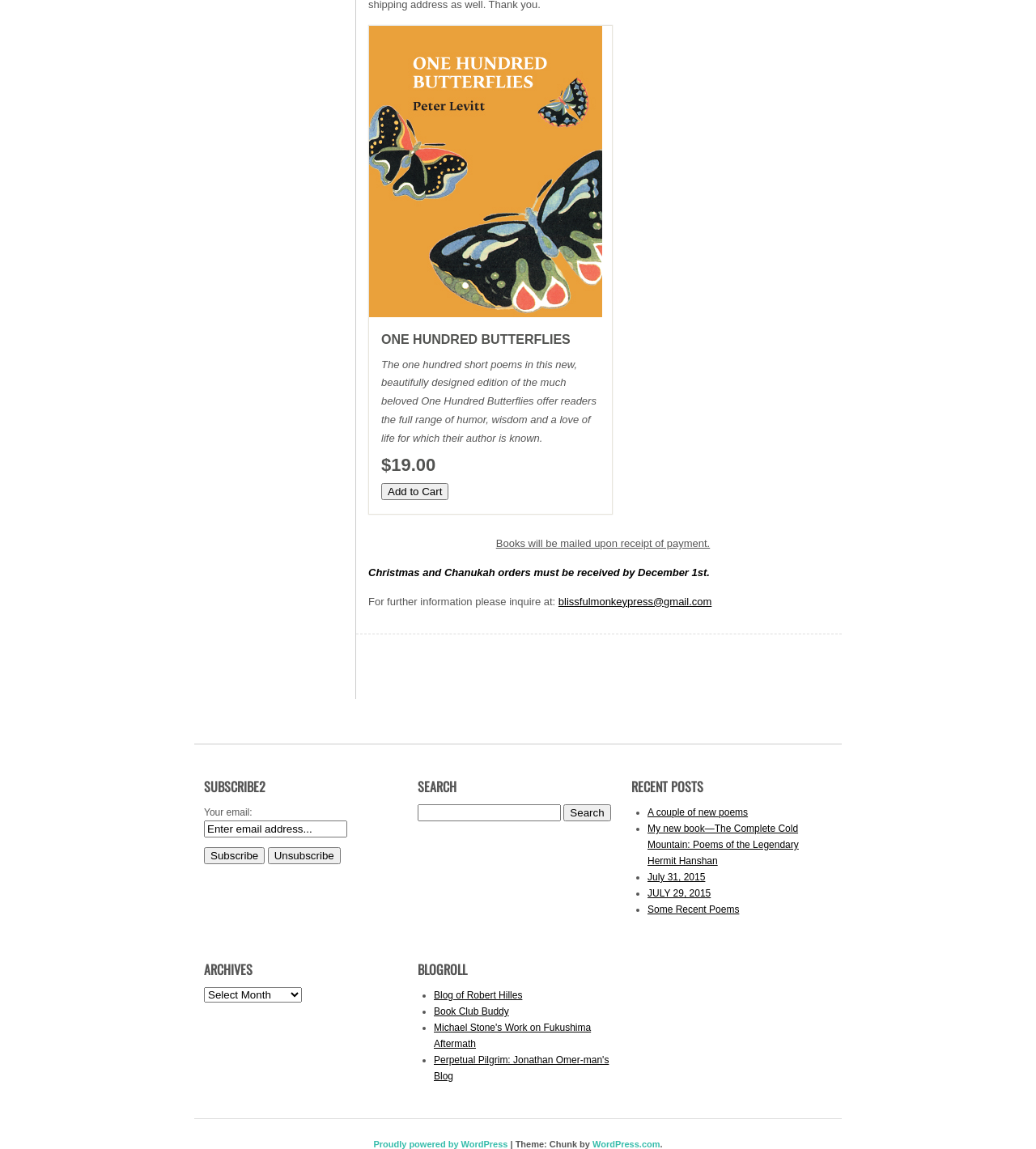Using the element description: "Book Club Buddy", determine the bounding box coordinates for the specified UI element. The coordinates should be four float numbers between 0 and 1, [left, top, right, bottom].

[0.419, 0.876, 0.491, 0.885]